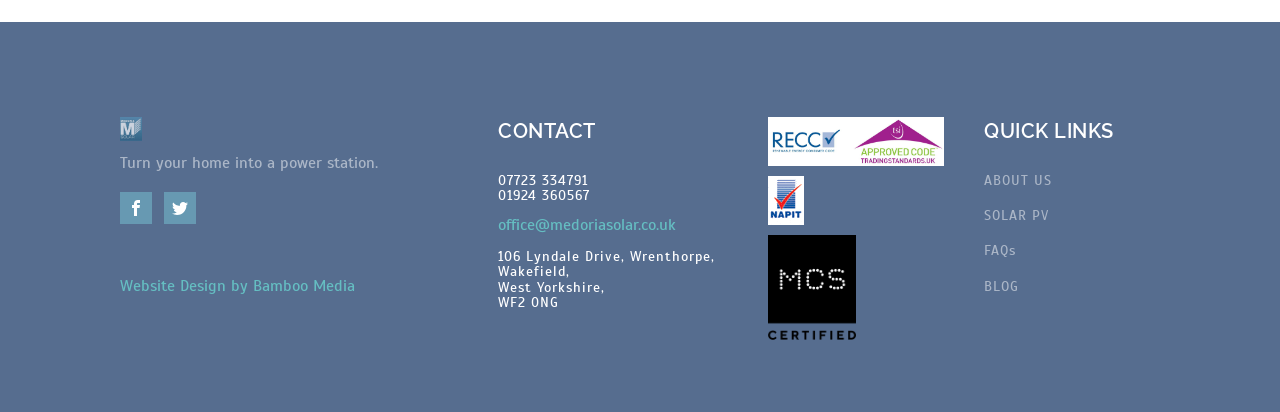What is the address of the office?
Based on the image content, provide your answer in one word or a short phrase.

106 Lyndale Drive, Wrenthorpe, Wakefield, West Yorkshire, WF2 0NG